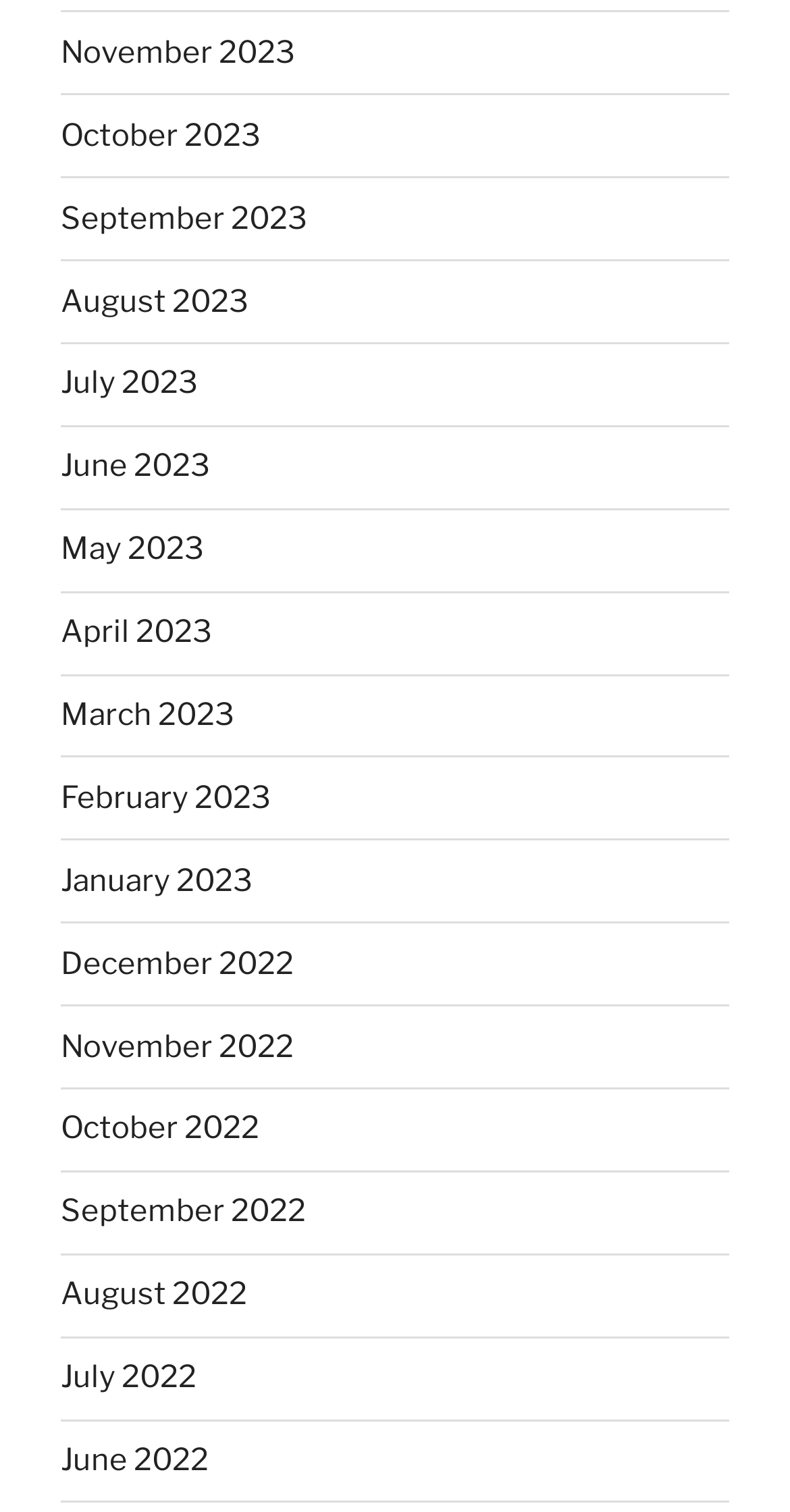Determine the coordinates of the bounding box for the clickable area needed to execute this instruction: "View June 2022".

[0.077, 0.954, 0.264, 0.978]